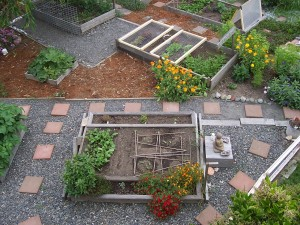What material are the pathways lined with?
Provide a comprehensive and detailed answer to the question.

The caption states that 'the pathways are lined with flat stones, providing a natural yet intentional design' which clearly indicates that the pathways are lined with flat stones.